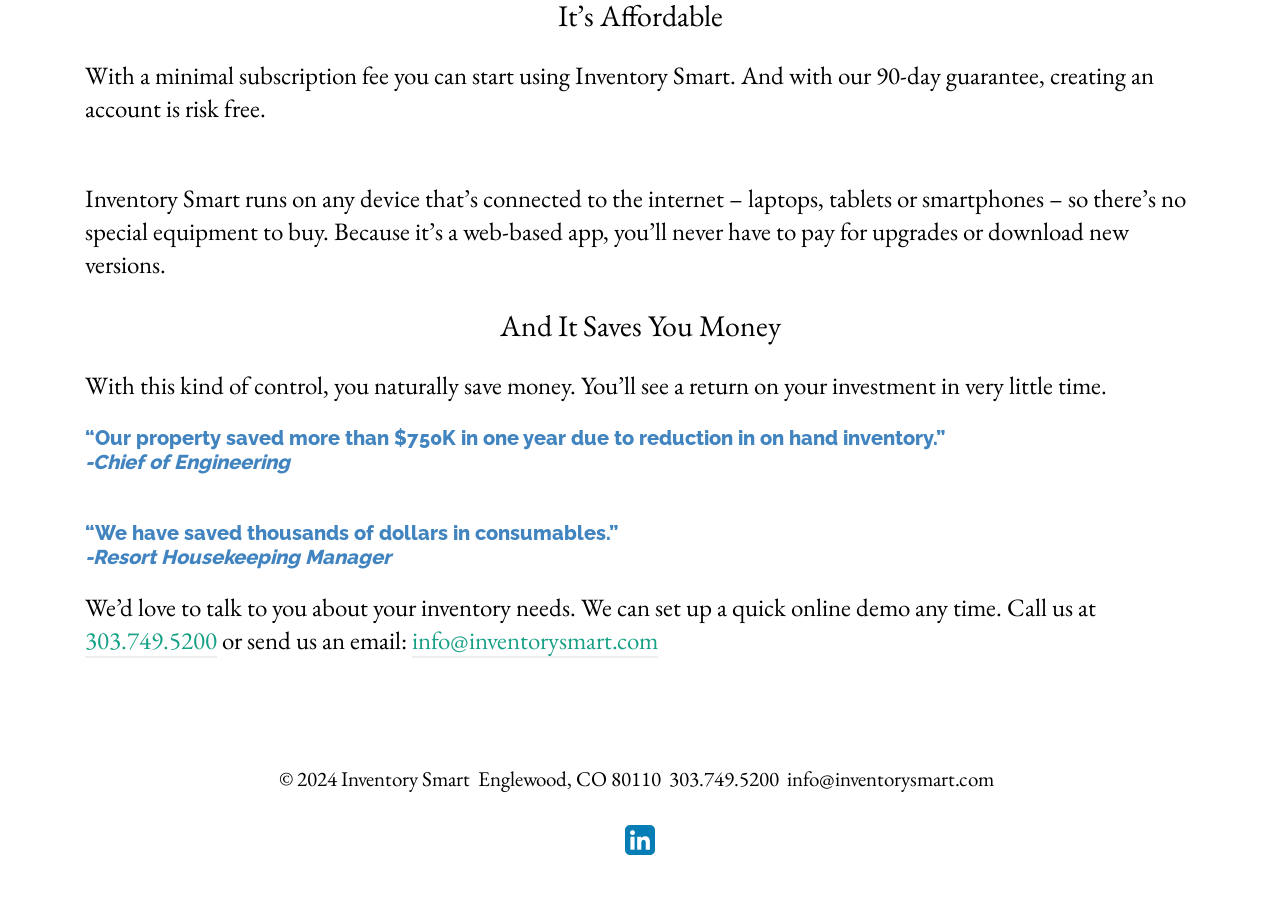Can you give a detailed response to the following question using the information from the image? How can I contact Inventory Smart for a demo?

The webpage provides two ways to contact Inventory Smart for a demo: calling the phone number 303.749.5200 or sending an email to info@inventorysmart.com. This information is mentioned in the text 'We’d love to talk to you about your inventory needs. We can set up a quick online demo any time. Call us at...'.